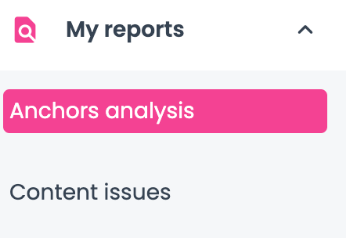Use a single word or phrase to answer this question: 
What is the purpose of the search icon?

Searching through reports